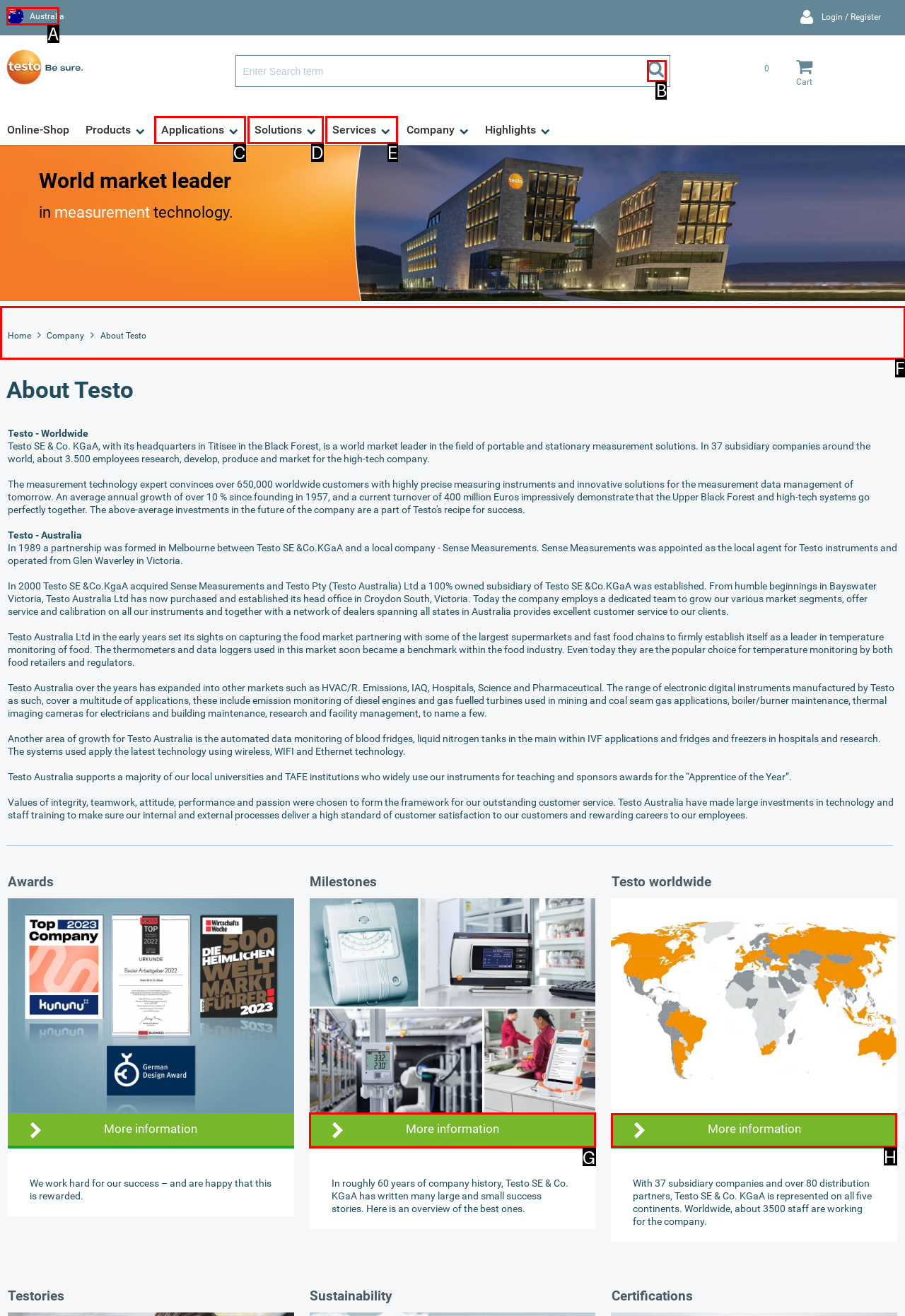Given the task: Read about Testo worldwide, tell me which HTML element to click on.
Answer with the letter of the correct option from the given choices.

H